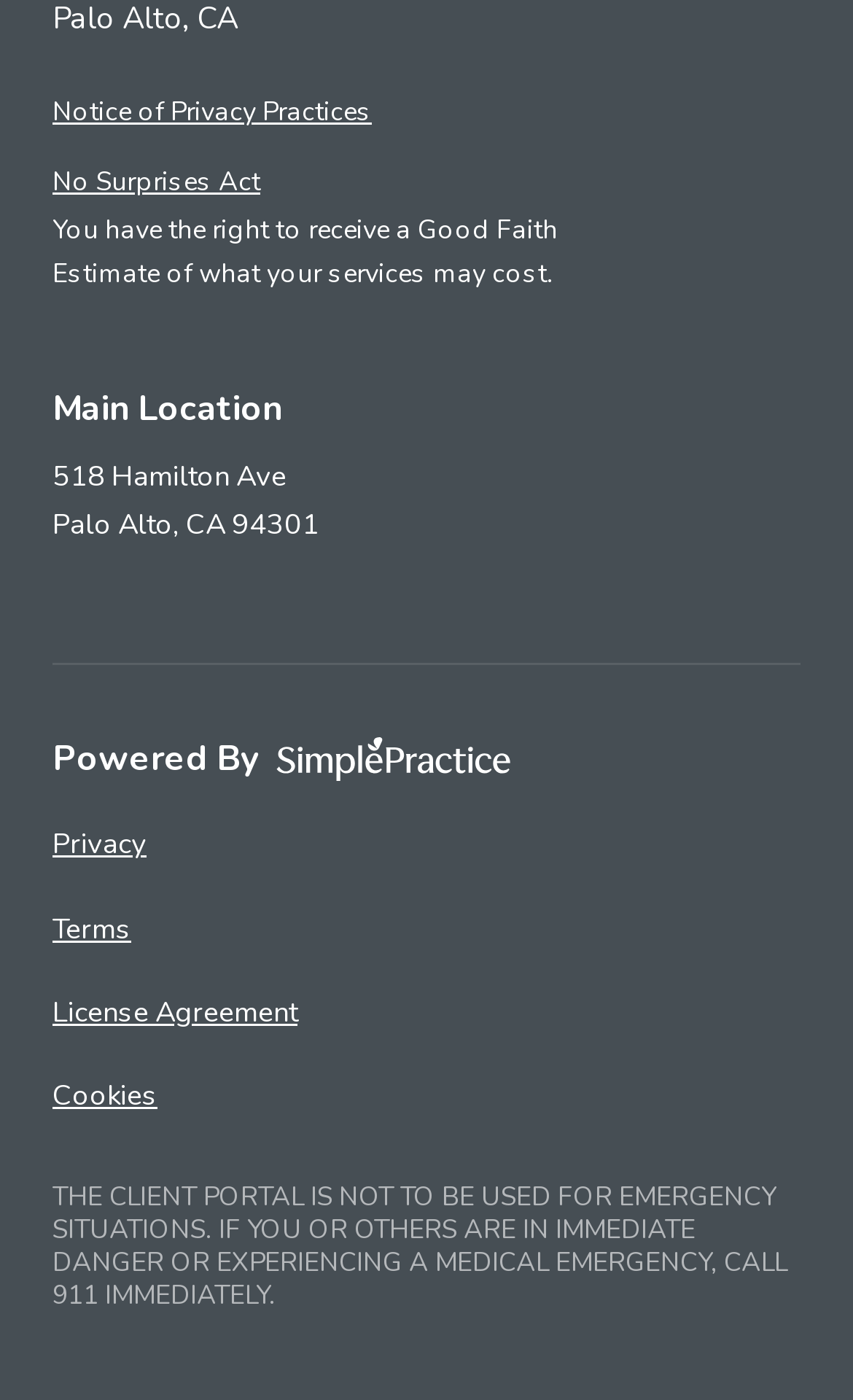What is the address of the main location?
Answer the question with a single word or phrase derived from the image.

518 Hamilton Ave, Palo Alto, CA 94301